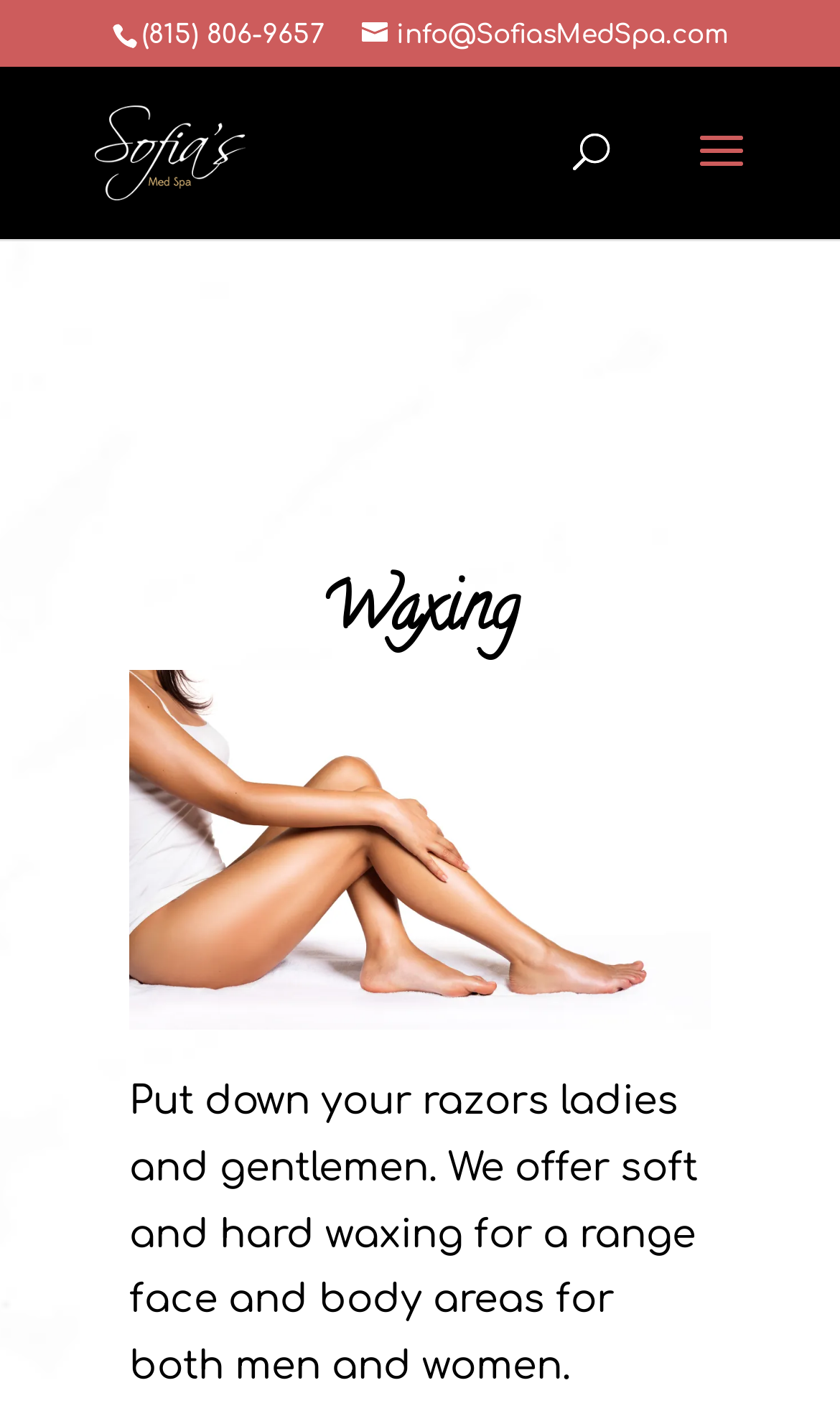For the given element description name="s" placeholder="Search …" title="Search for:", determine the bounding box coordinates of the UI element. The coordinates should follow the format (top-left x, top-left y, bottom-right x, bottom-right y) and be within the range of 0 to 1.

[0.463, 0.046, 0.823, 0.049]